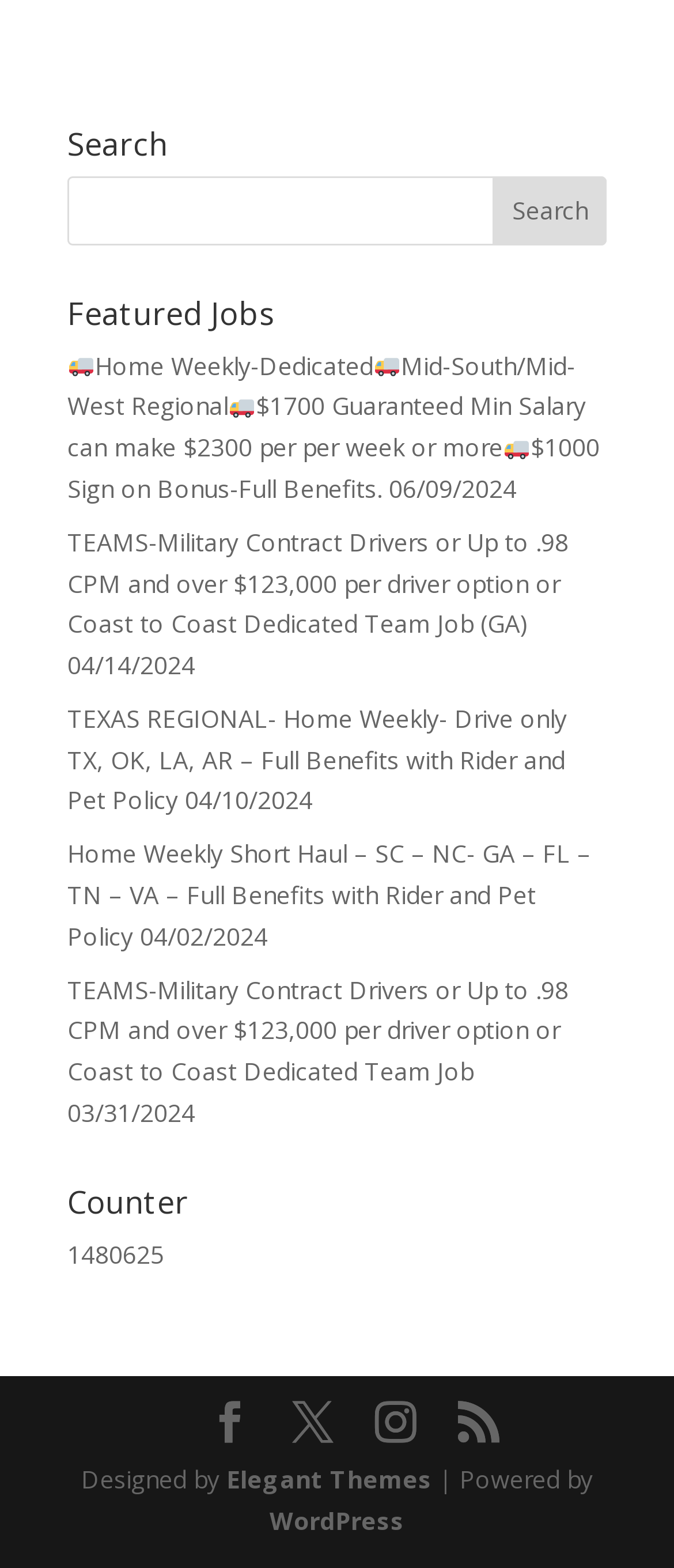Calculate the bounding box coordinates for the UI element based on the following description: "Elegant Themes". Ensure the coordinates are four float numbers between 0 and 1, i.e., [left, top, right, bottom].

[0.336, 0.933, 0.641, 0.954]